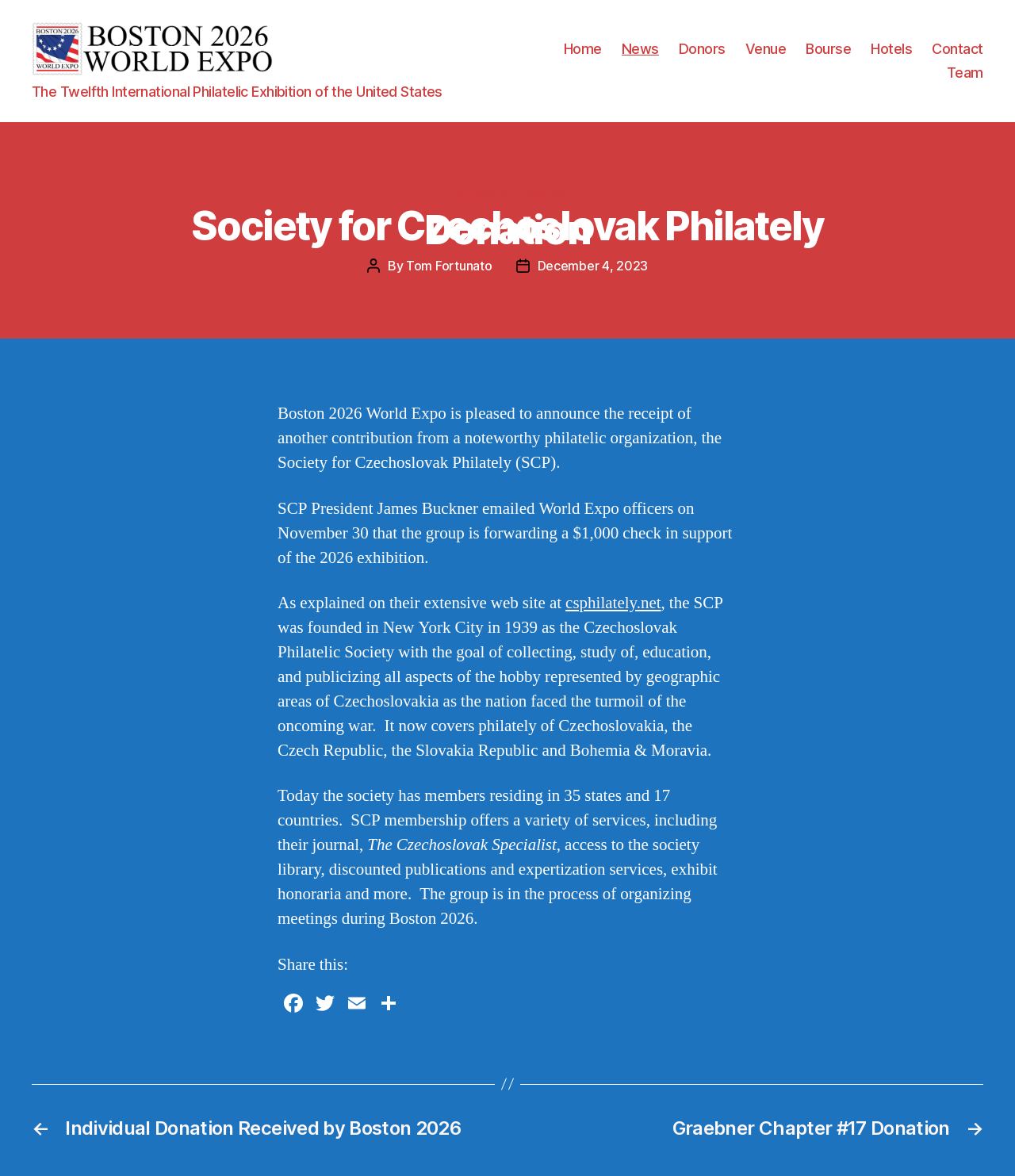Review the image closely and give a comprehensive answer to the question: How many states do SCP members reside in?

I found this answer by reading the article on the webpage, which mentions that SCP members reside in 35 states and 17 countries.